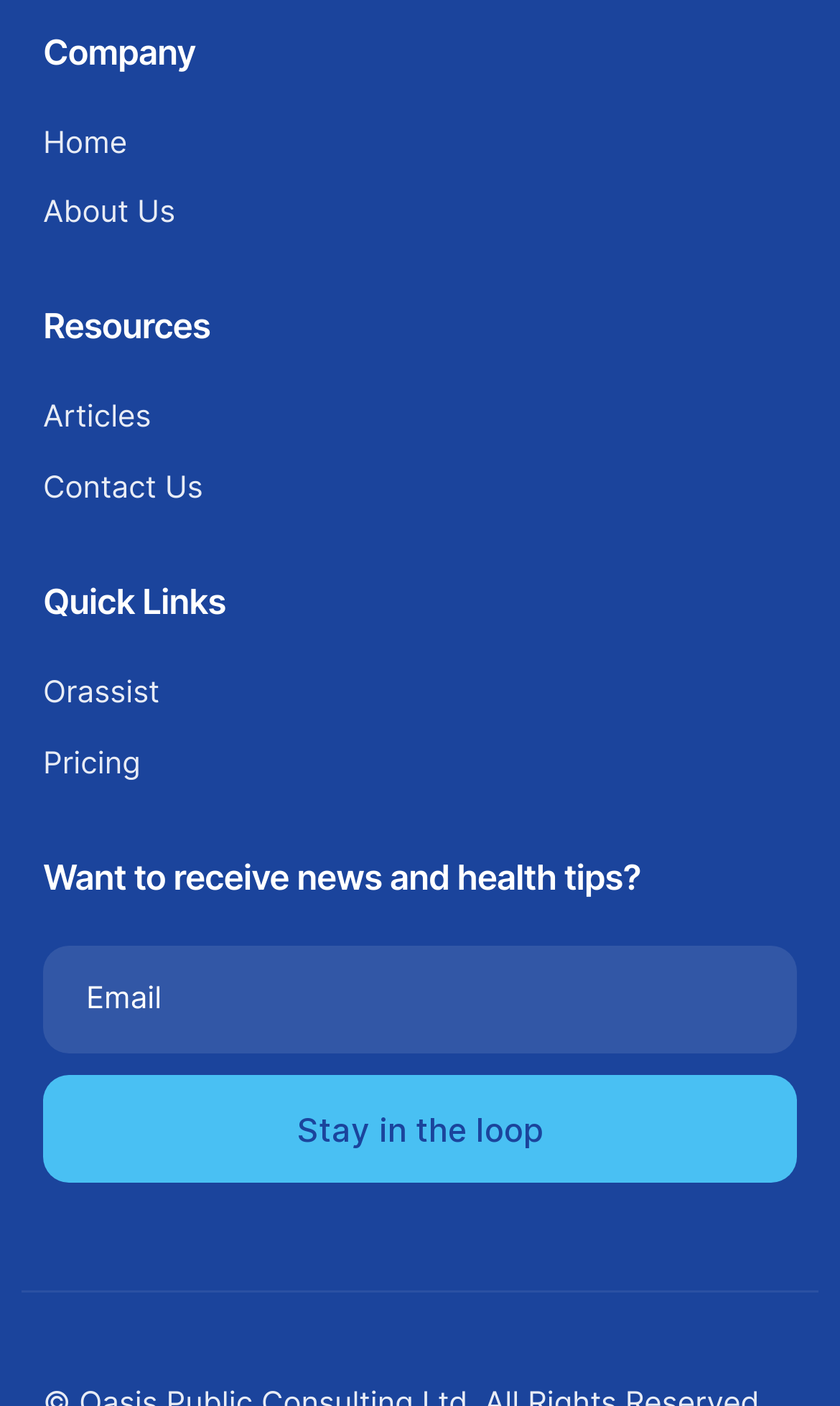Please find the bounding box coordinates of the section that needs to be clicked to achieve this instruction: "Visit Fan.M Shop".

None